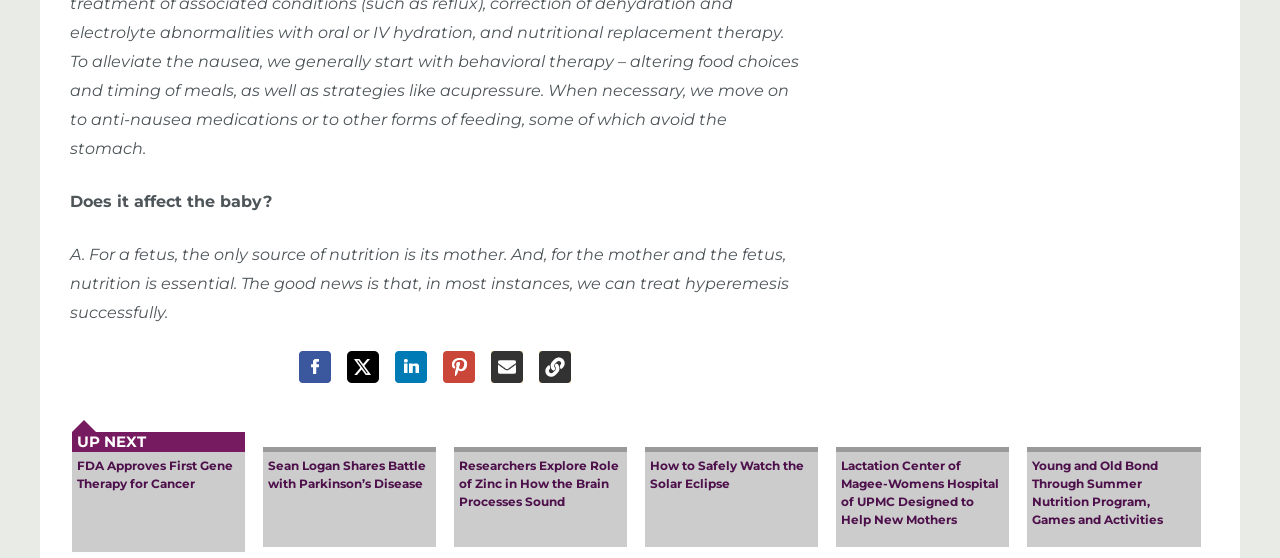What is the last 'UP NEXT' link about?
Based on the screenshot, provide your answer in one word or phrase.

Summer Nutrition Program